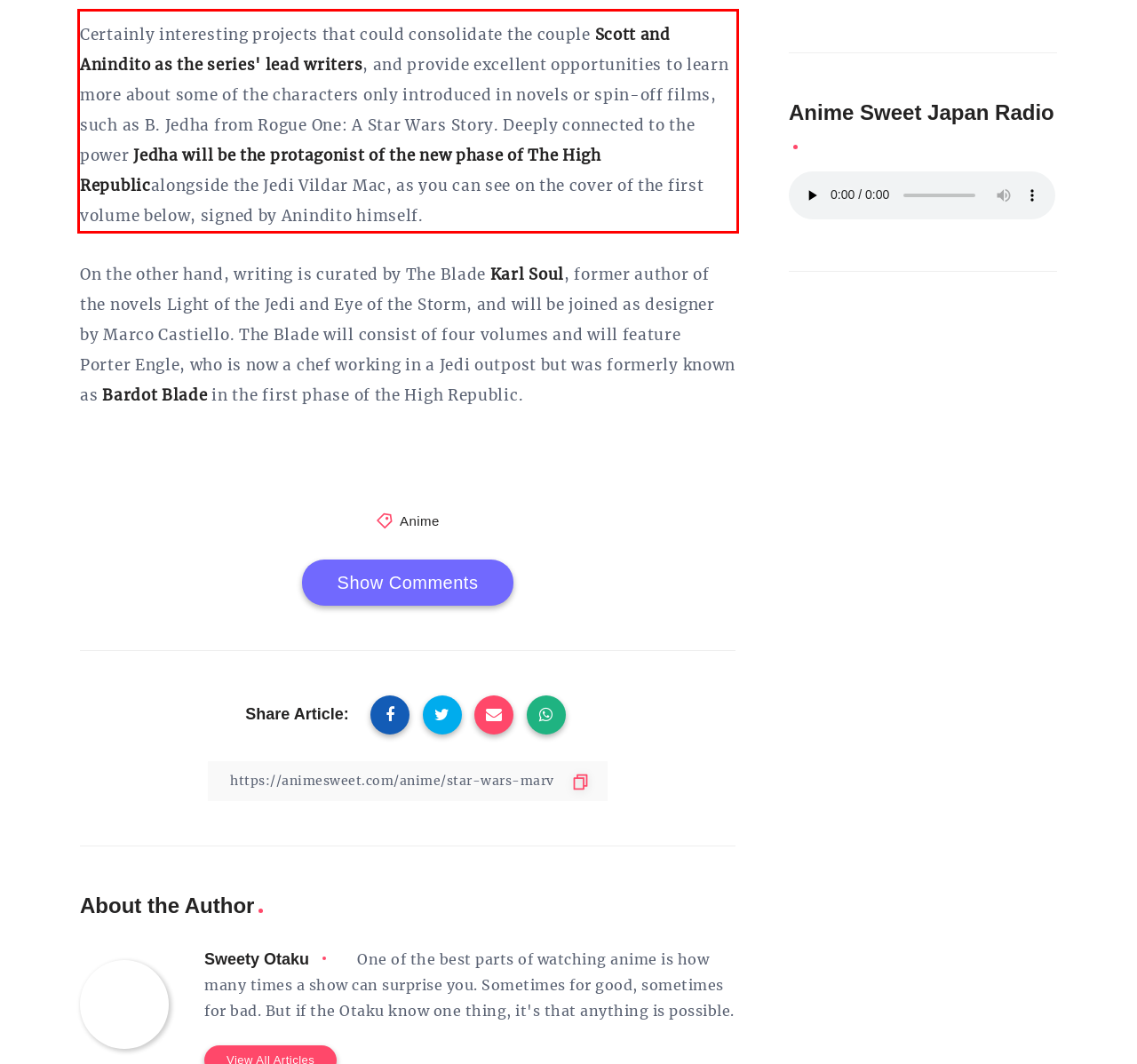Examine the screenshot of the webpage, locate the red bounding box, and perform OCR to extract the text contained within it.

Certainly interesting projects that could consolidate the couple Scott and Anindito as the series' lead writers, and provide excellent opportunities to learn more about some of the characters only introduced in novels or spin-off films, such as B. Jedha from Rogue One: A Star Wars Story. Deeply connected to the power Jedha will be the protagonist of the new phase of The High Republicalongside the Jedi Vildar Mac, as you can see on the cover of the first volume below, signed by Anindito himself.